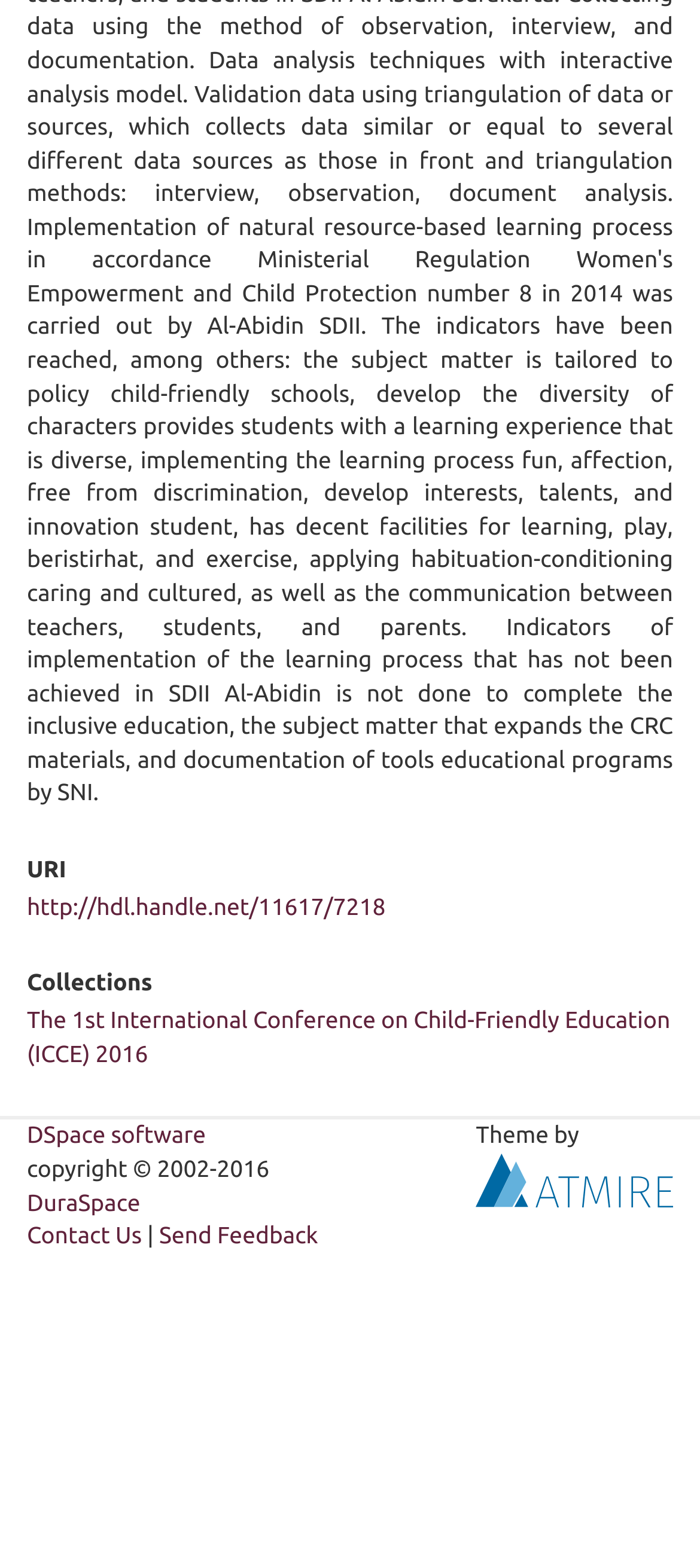Please give a short response to the question using one word or a phrase:
How many links are there in the contentinfo section?

5